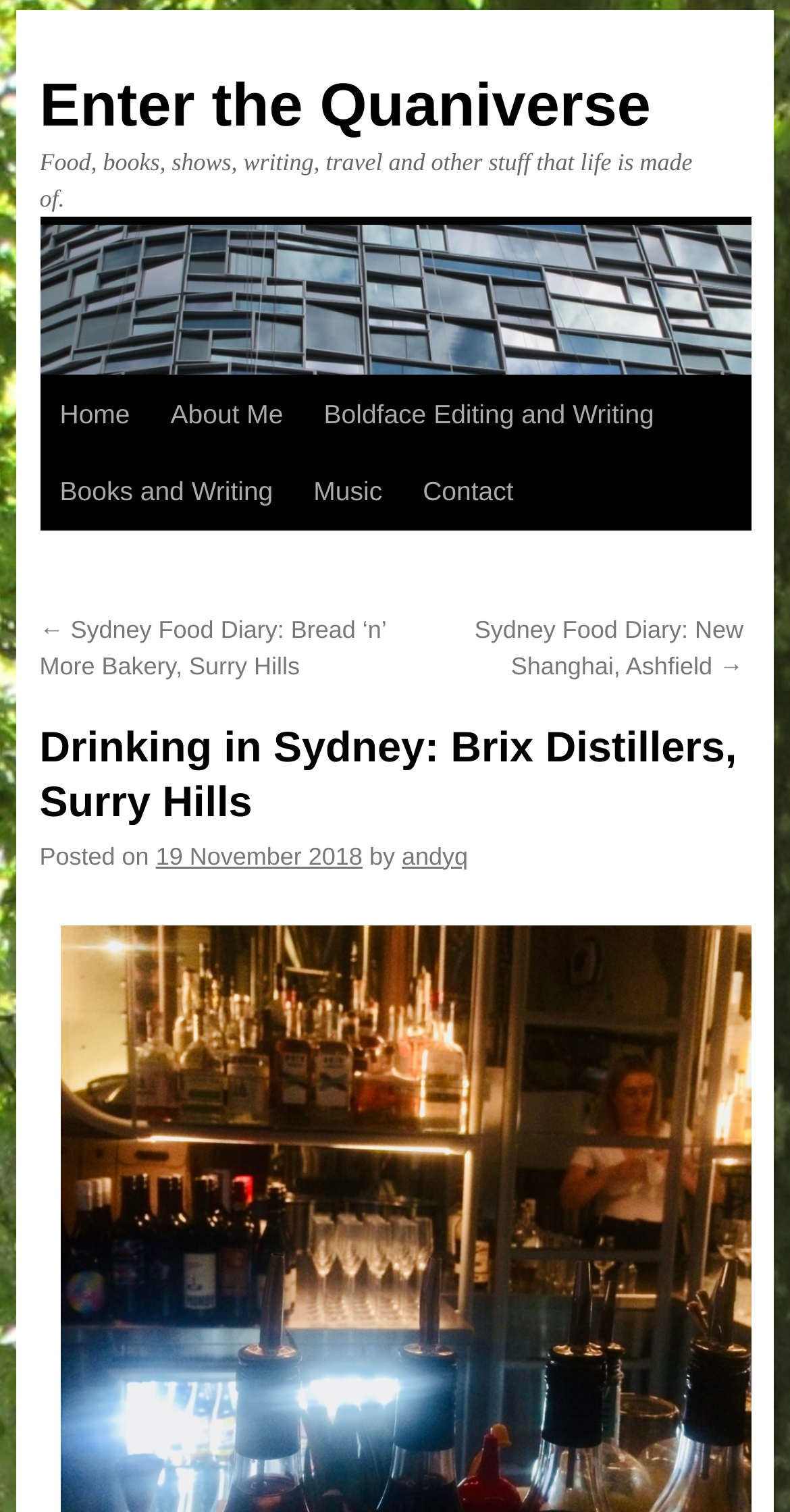Bounding box coordinates must be specified in the format (top-left x, top-left y, bottom-right x, bottom-right y). All values should be floating point numbers between 0 and 1. What are the bounding box coordinates of the UI element described as: Boldface Editing and Writing

[0.384, 0.249, 0.854, 0.3]